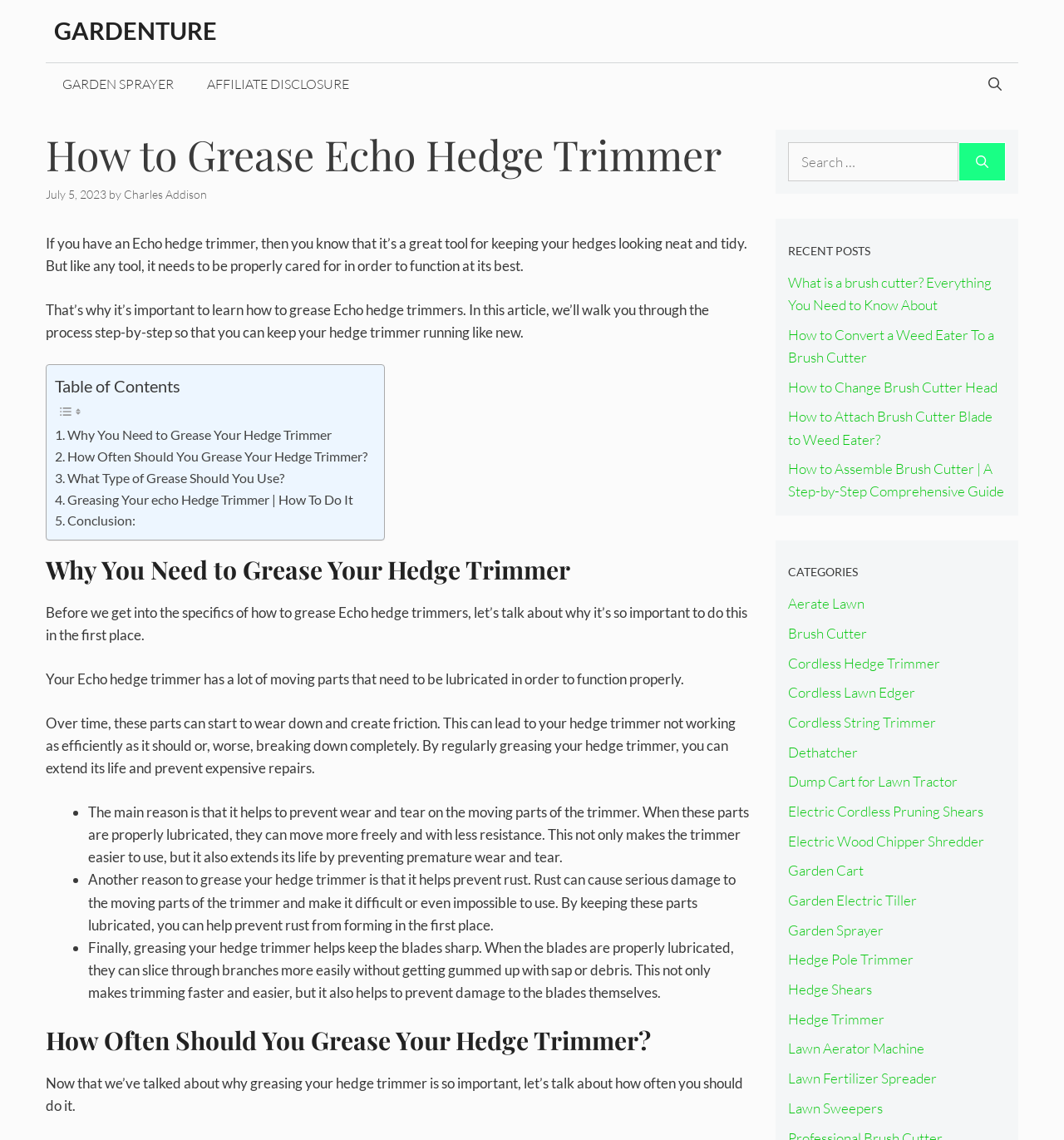Give a detailed account of the webpage, highlighting key information.

This webpage is about gardening and lawn care, specifically focusing on how to grease an Echo hedge trimmer. At the top, there is a banner with the site's name "GARDENTURE" and a navigation menu with links to other sections of the website. Below the navigation menu, there is a heading that reads "How to Grease Echo Hedge Trimmer" followed by a brief introduction to the importance of greasing hedge trimmers.

The main content of the webpage is divided into sections, each with a heading and a brief description. The sections include "Why You Need to Grease Your Hedge Trimmer", "How Often Should You Grease Your Hedge Trimmer?", and "What Type of Grease Should You Use?". Each section provides detailed information and explanations on the topic.

On the right side of the webpage, there is a complementary section that includes a search bar, a list of recent posts, and a list of categories related to gardening and lawn care. The recent posts section lists several articles related to brush cutters, while the categories section lists various topics such as aerating lawns, brush cutters, cordless hedge trimmers, and more.

Throughout the webpage, there are several images and icons, including a table of contents icon and several list markers in the form of bullets. The overall layout of the webpage is clean and easy to navigate, with clear headings and concise text.